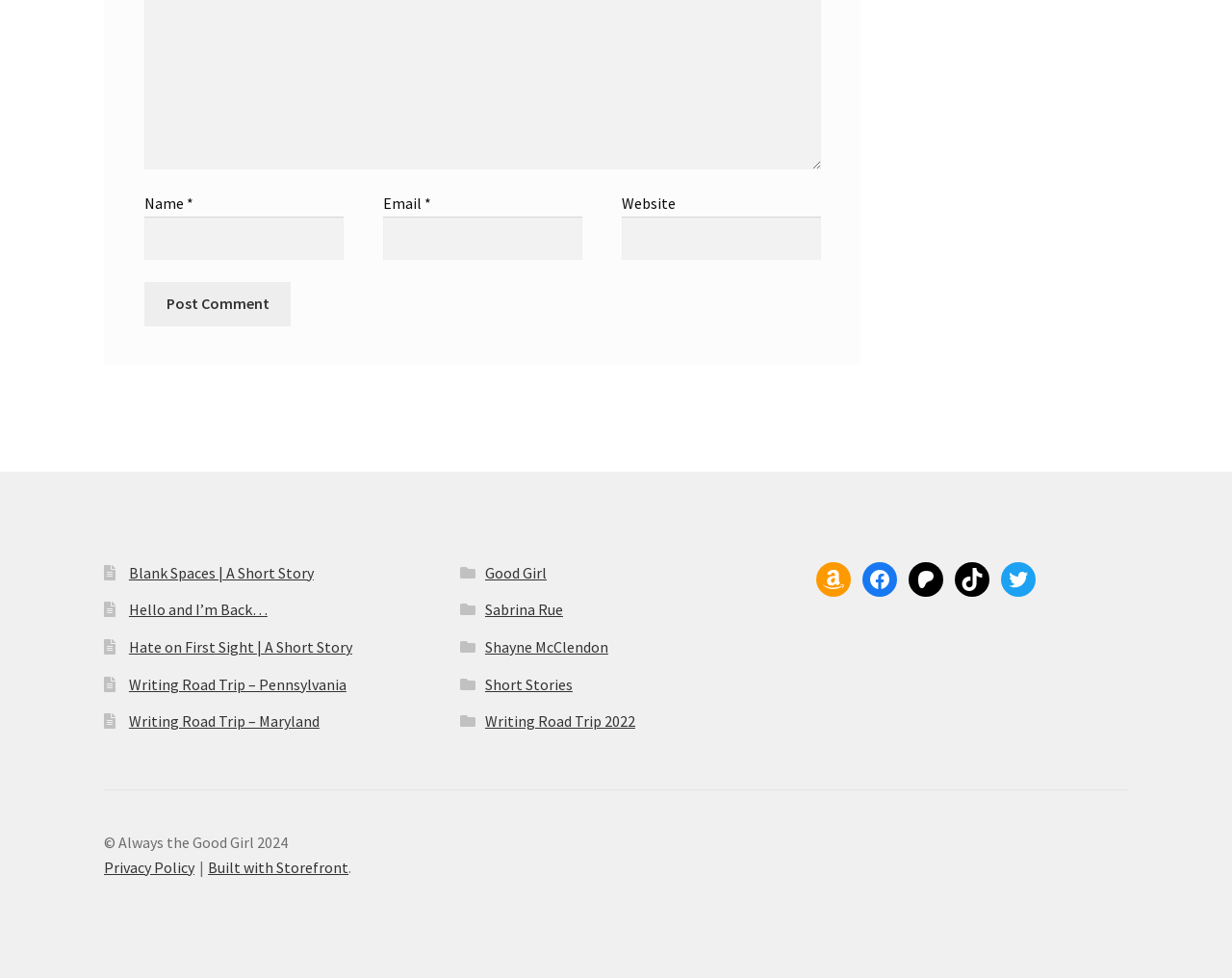Identify the coordinates of the bounding box for the element that must be clicked to accomplish the instruction: "Go to Sitemap".

None